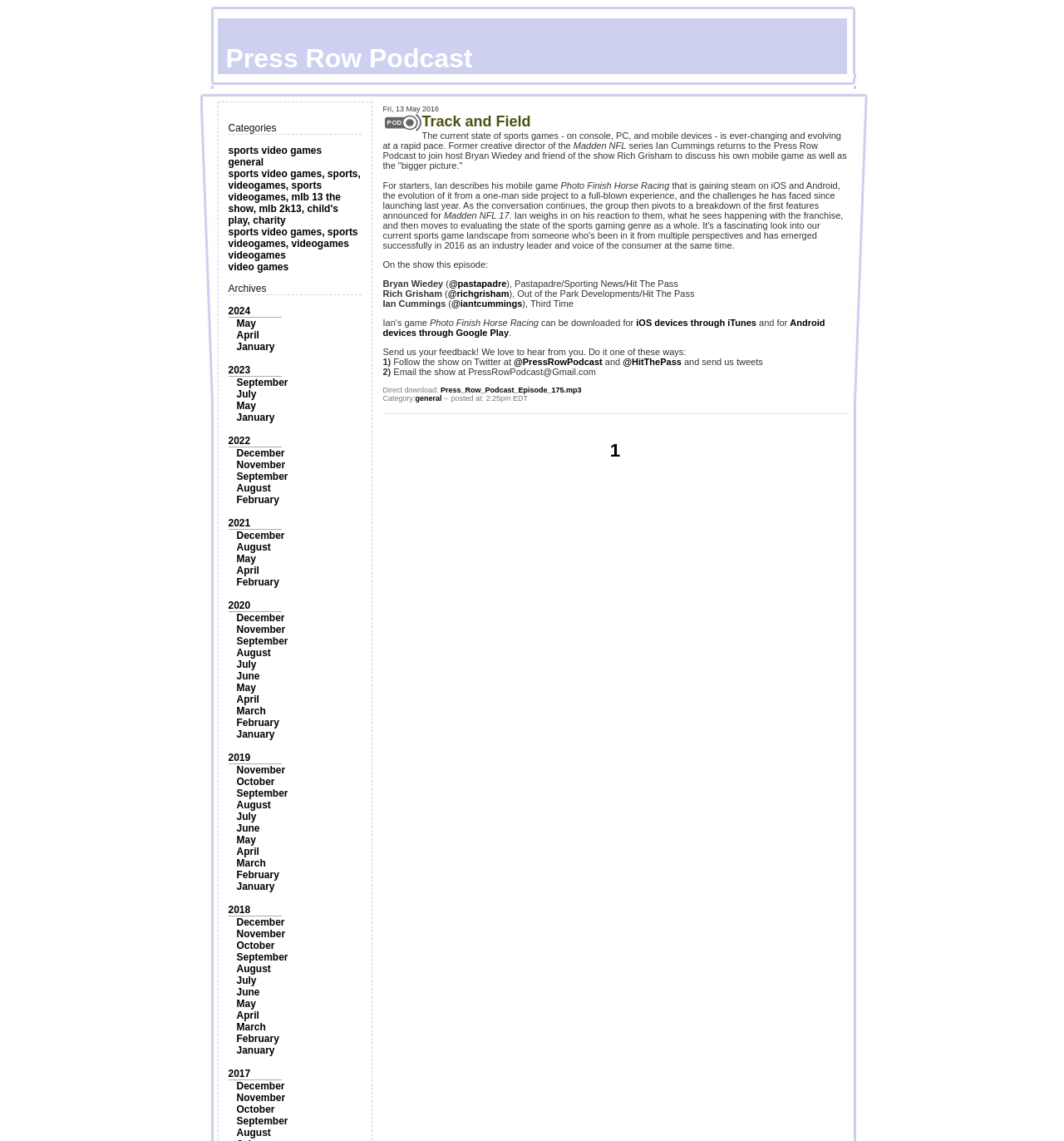Identify the bounding box for the UI element that is described as follows: "video games".

[0.214, 0.229, 0.271, 0.239]